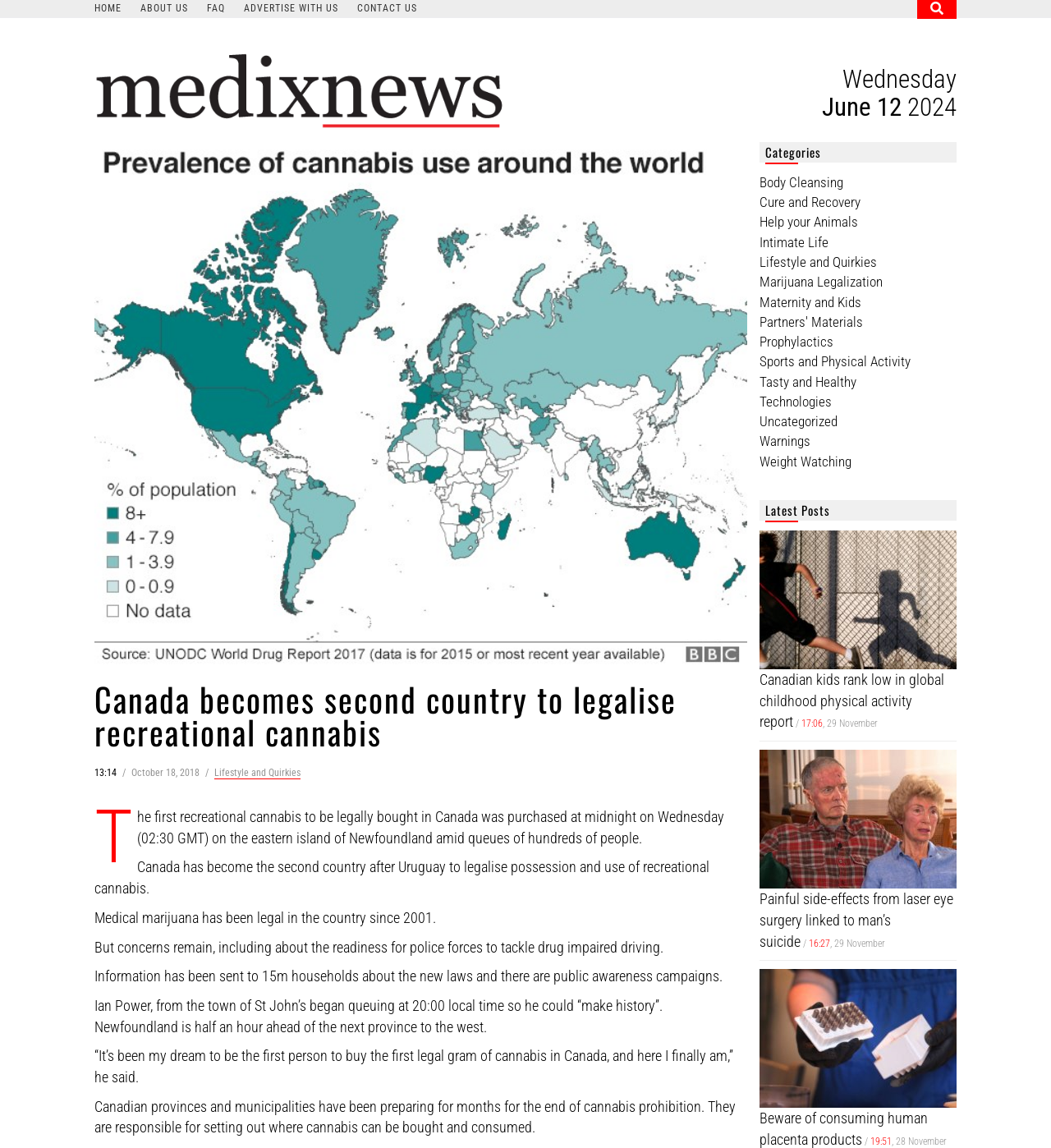Based on the visual content of the image, answer the question thoroughly: What is the name of the town where Ian Power is from?

I found the name of the town where Ian Power is from by reading the text 'Ian Power, from the town of St John’s began queuing at 20:00 local time so he could “make history”'.